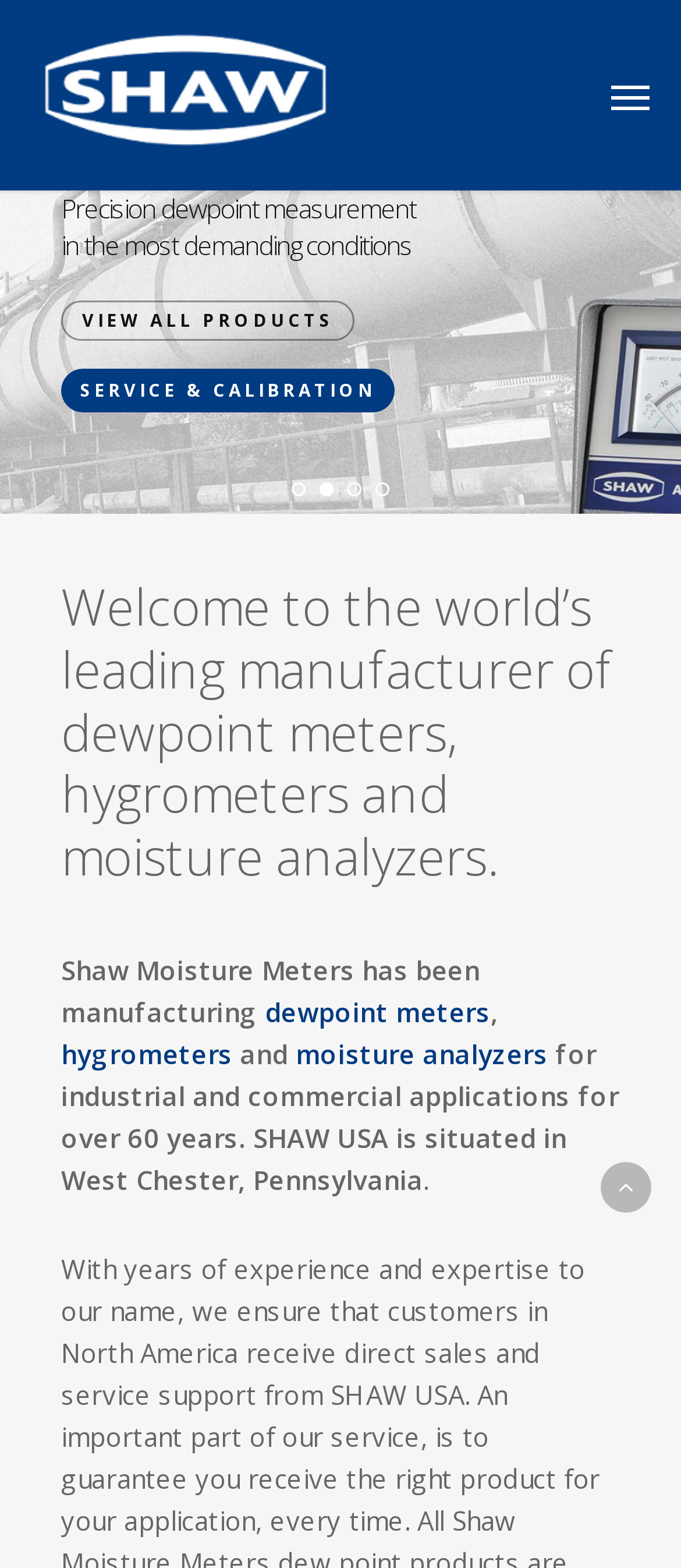Find the bounding box of the UI element described as: "View the SDHmini". The bounding box coordinates should be given as four float values between 0 and 1, i.e., [left, top, right, bottom].

[0.09, 0.192, 0.48, 0.22]